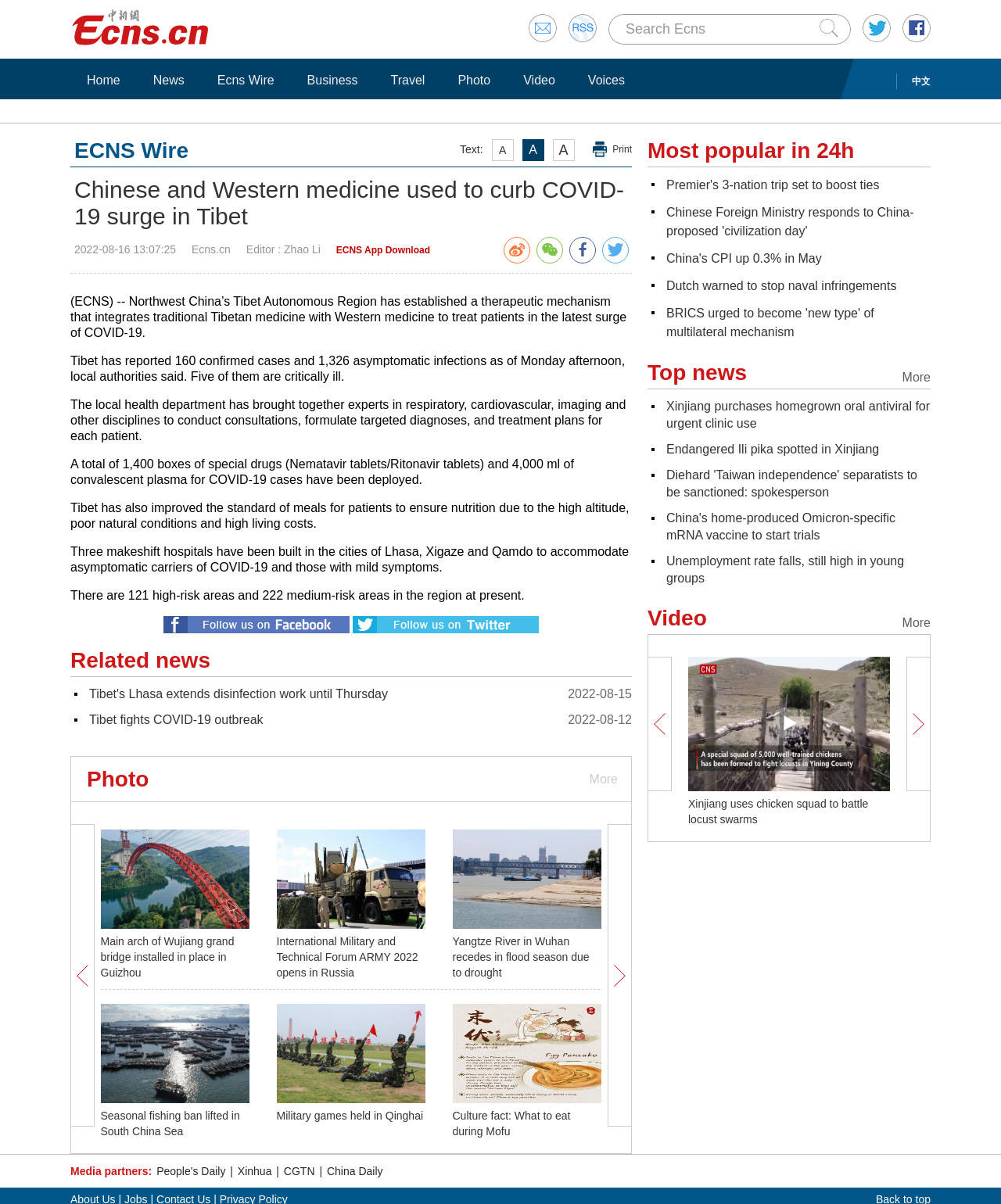Determine the bounding box coordinates of the clickable region to execute the instruction: "Switch to Chinese version". The coordinates should be four float numbers between 0 and 1, denoted as [left, top, right, bottom].

[0.895, 0.061, 0.93, 0.074]